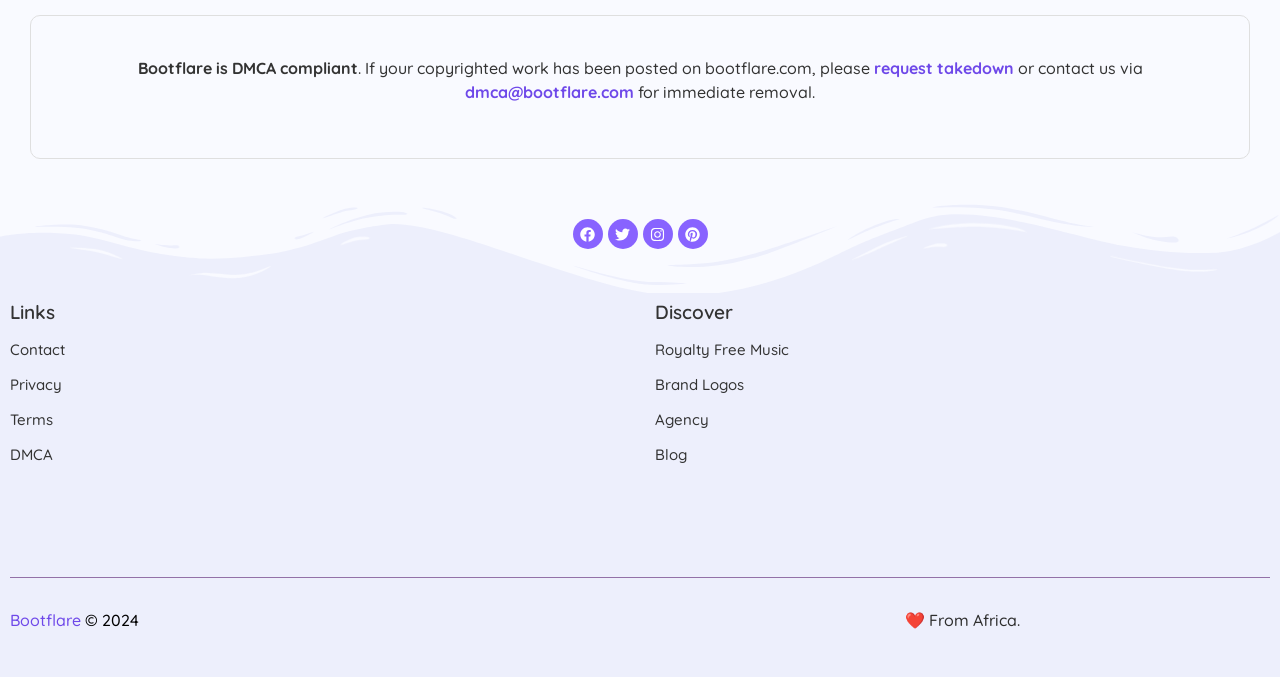Find and provide the bounding box coordinates for the UI element described here: "request takedown". The coordinates should be given as four float numbers between 0 and 1: [left, top, right, bottom].

[0.682, 0.085, 0.792, 0.115]